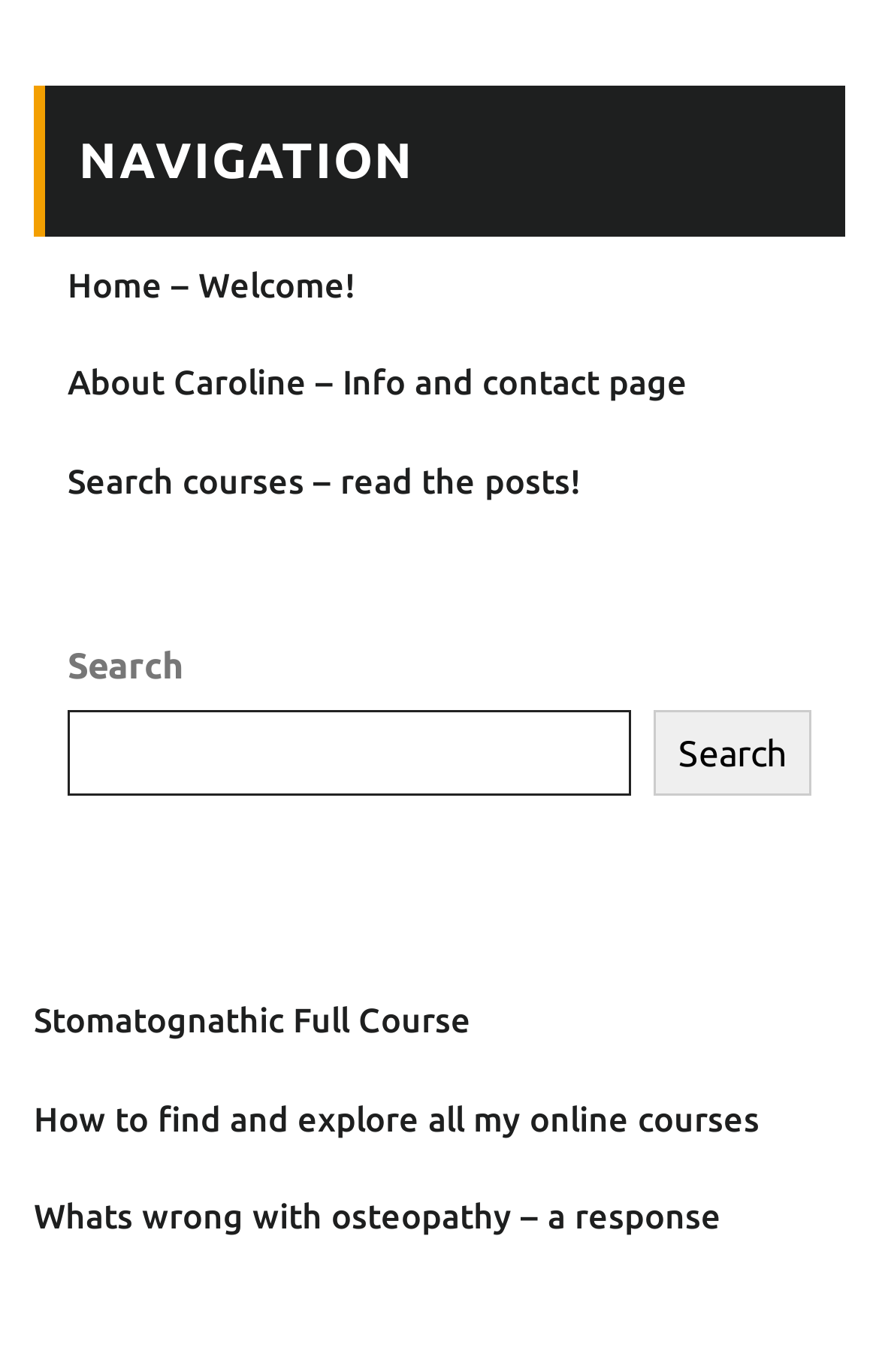Determine the bounding box coordinates of the clickable area required to perform the following instruction: "search for courses". The coordinates should be represented as four float numbers between 0 and 1: [left, top, right, bottom].

[0.077, 0.518, 0.718, 0.58]